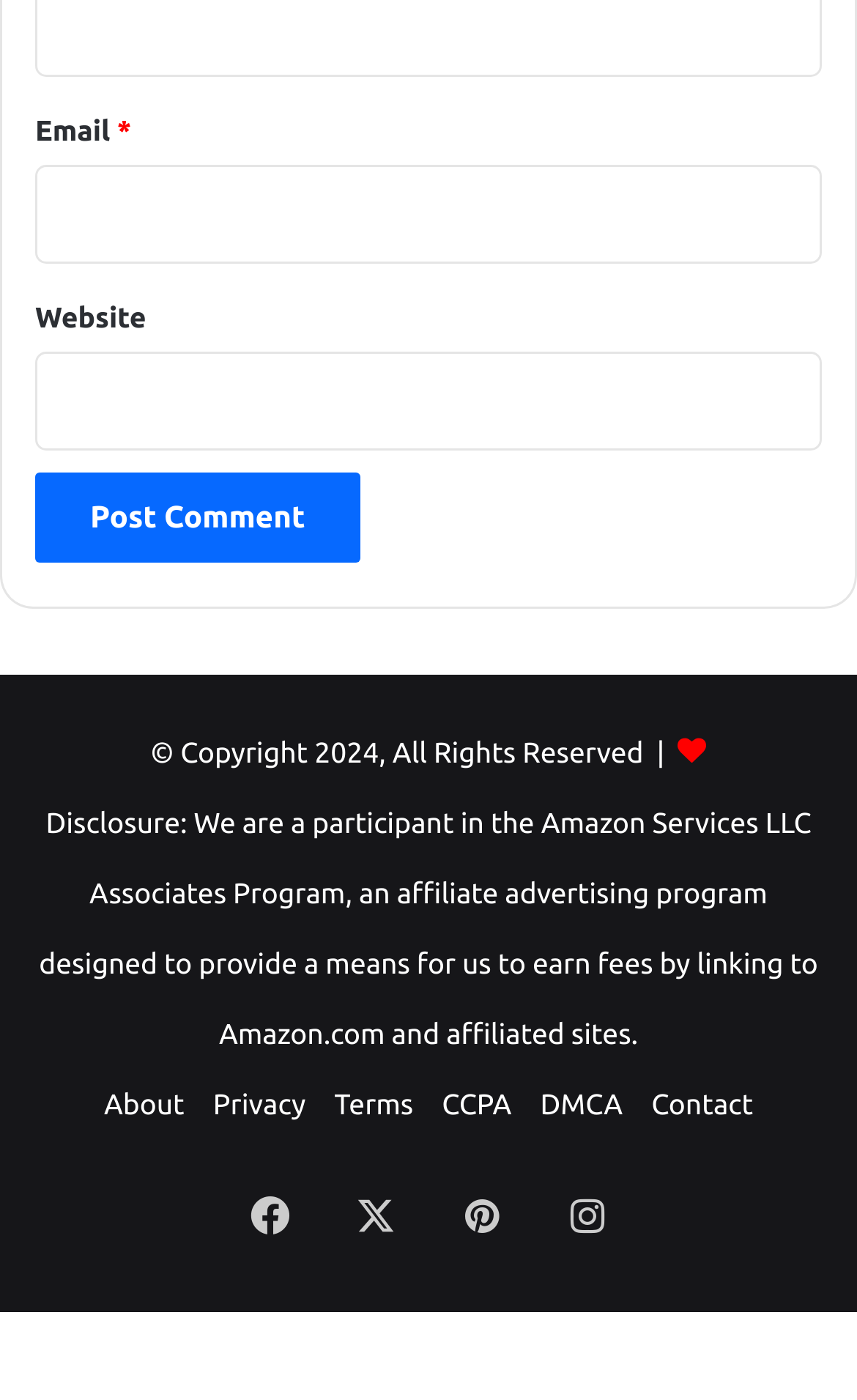Provide your answer to the question using just one word or phrase: What is the purpose of the 'Post Comment' button?

To submit a comment